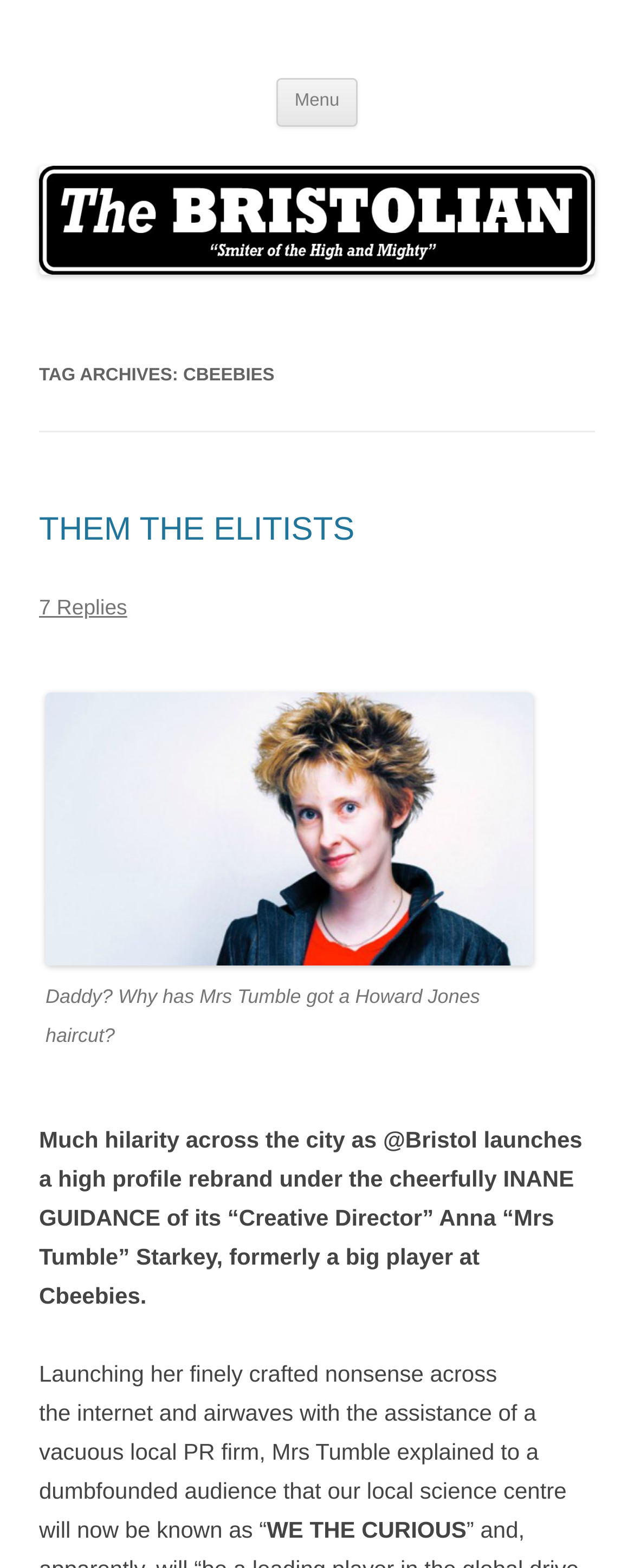Find the bounding box coordinates for the element described here: "7 Replies".

[0.062, 0.379, 0.201, 0.395]